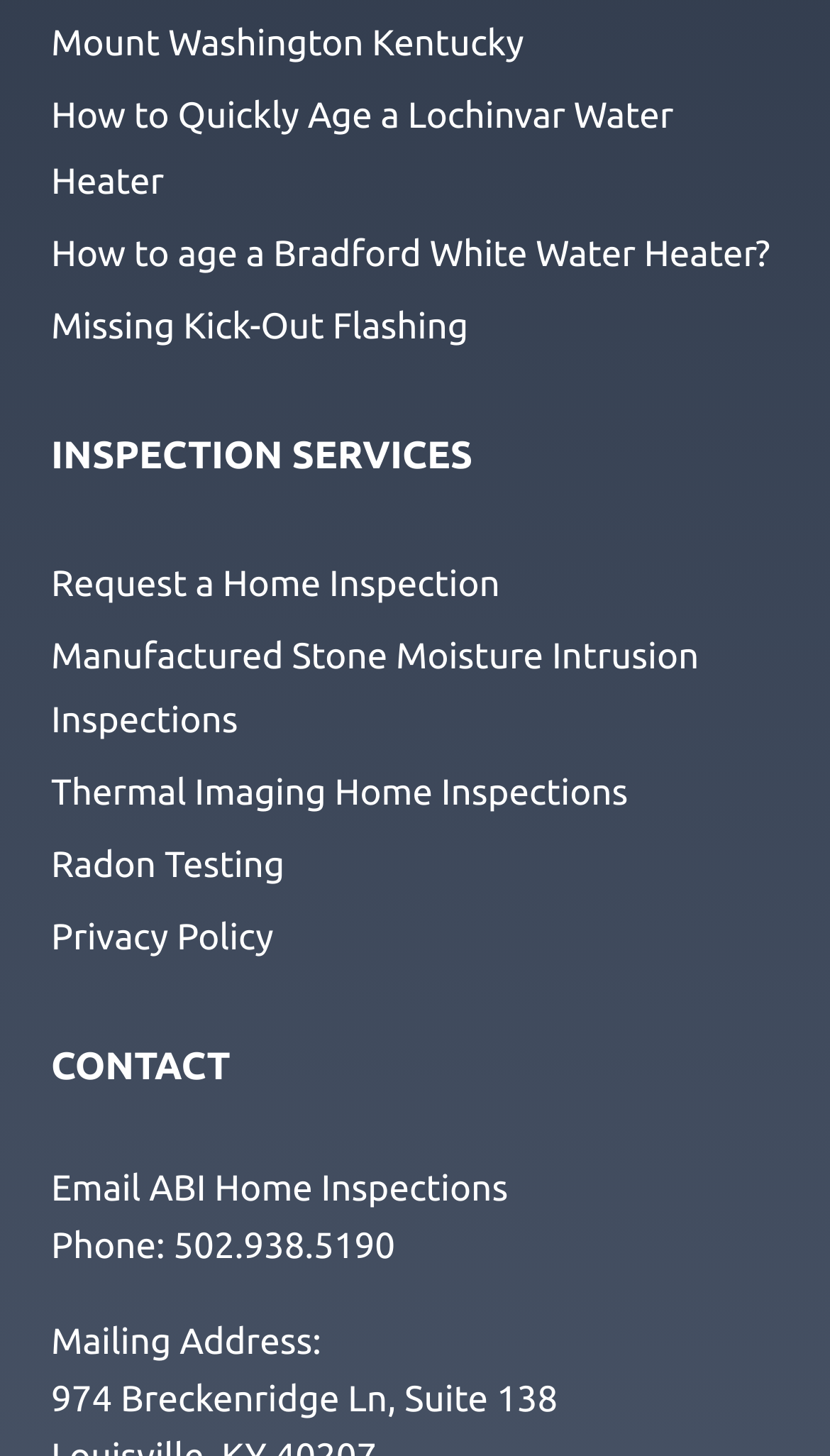Identify the bounding box of the HTML element described as: "Manufactured Stone Moisture Intrusion Inspections".

[0.062, 0.427, 0.938, 0.521]